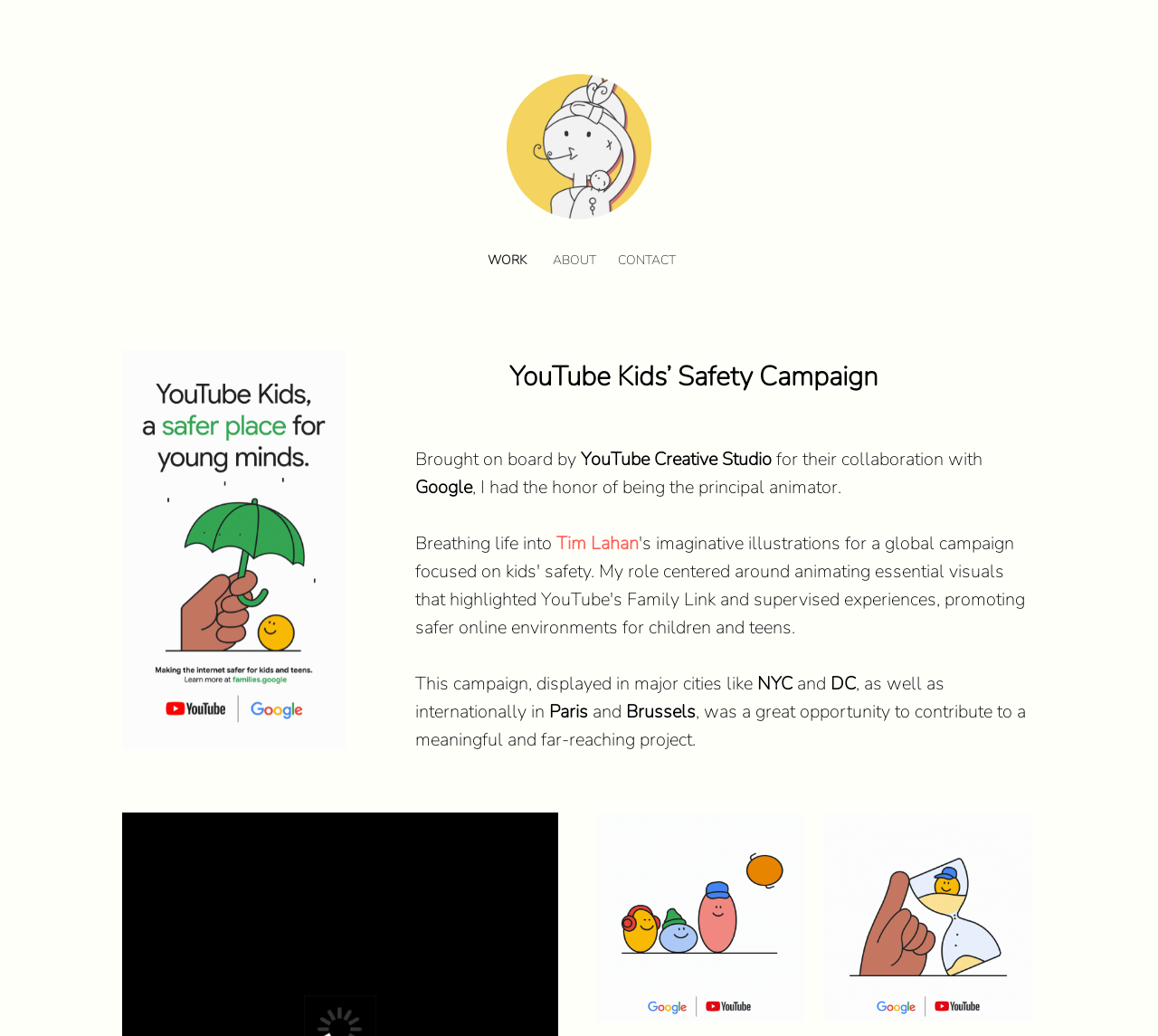How many images are on the page?
We need a detailed and exhaustive answer to the question. Please elaborate.

I counted the number of image elements on the page by looking at the elements with 'image' as their type. I found five images: 'Alexander Gladun', 'YouTube Kids, a safer place - animation', 'Family Link - Animation', 'Animation', and another 'Animation'.